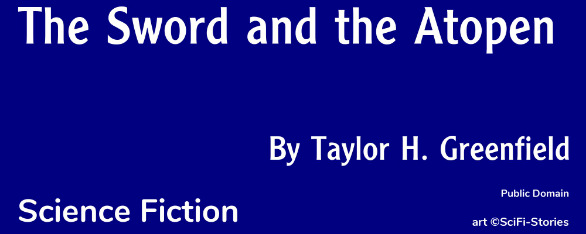Provide a thorough description of the image presented.

The image presents the cover for "The Sword and the Atopen," a science fiction story by Taylor H. Greenfield. The background is a deep blue that vividly contrasts with the bold, white typography. The prominent title "The Sword and the Atopen" is displayed at the top, immediately drawing the viewer's attention. Below the title, it credits the author, "By Taylor H. Greenfield," in a slightly smaller font. The genre "Science Fiction" is clearly labeled at the bottom, indicating the book’s thematic focus.

Additionally, the cover mentions its public domain status, suggesting that it is freely accessible for readers. The artistic elements contribute to an engaging and inviting design, aimed at piquing interest in the narrative within. Overall, the cover effectively encapsulates the story’s adventurous essence, signaling the imaginative journey awaiting its readers.